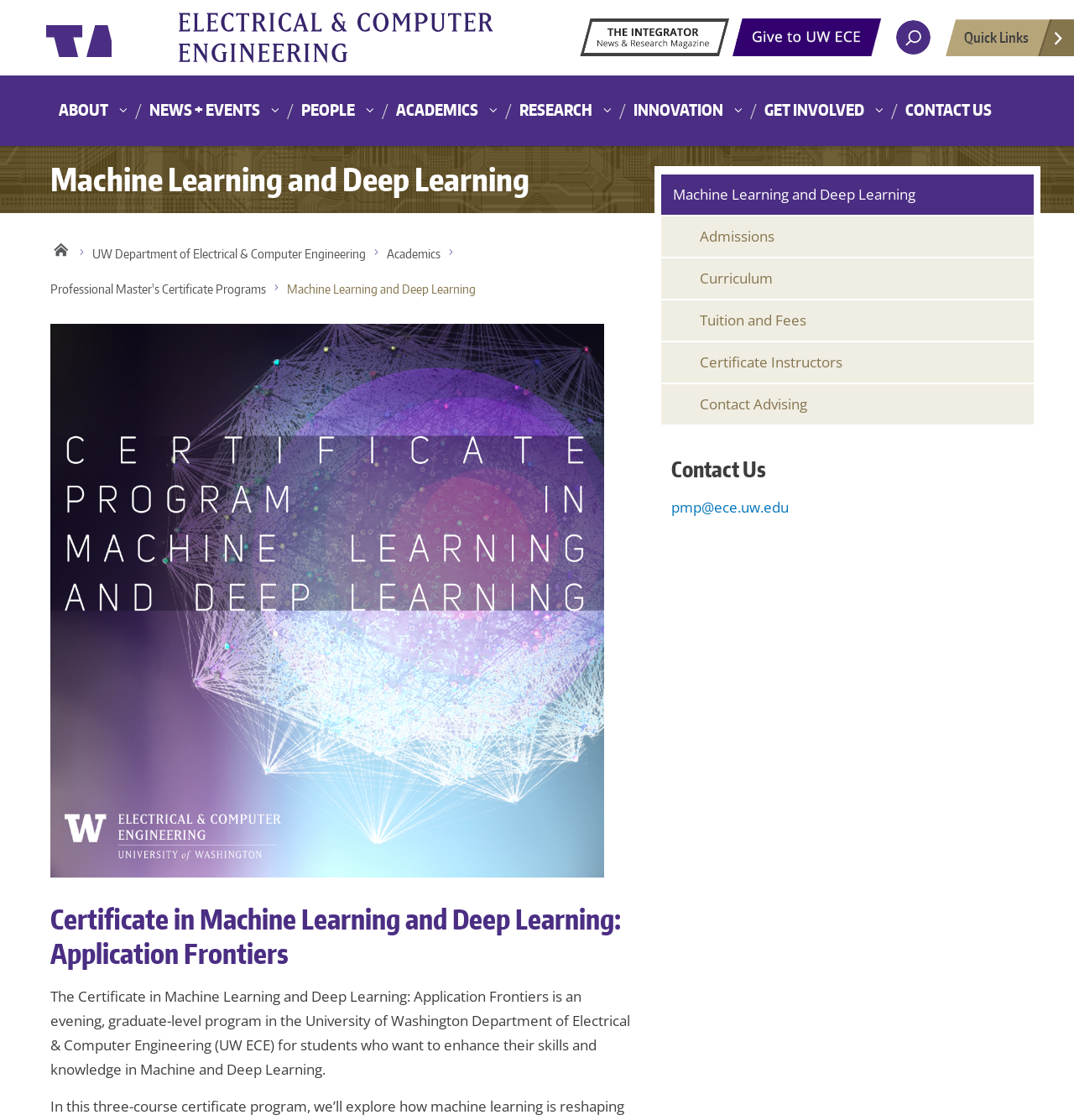What is the name of the certificate program?
Please use the visual content to give a single word or phrase answer.

Certificate in Machine Learning and Deep Learning